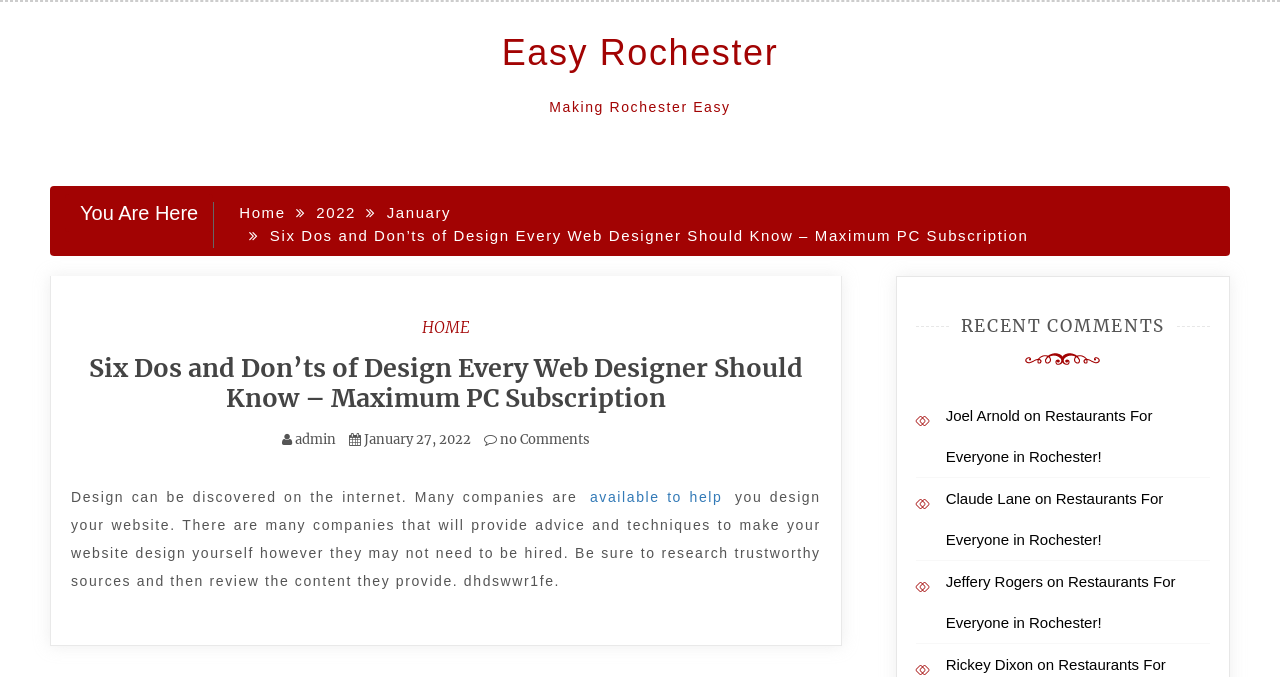Calculate the bounding box coordinates of the UI element given the description: "Rickey Dixon".

[0.739, 0.969, 0.807, 0.994]